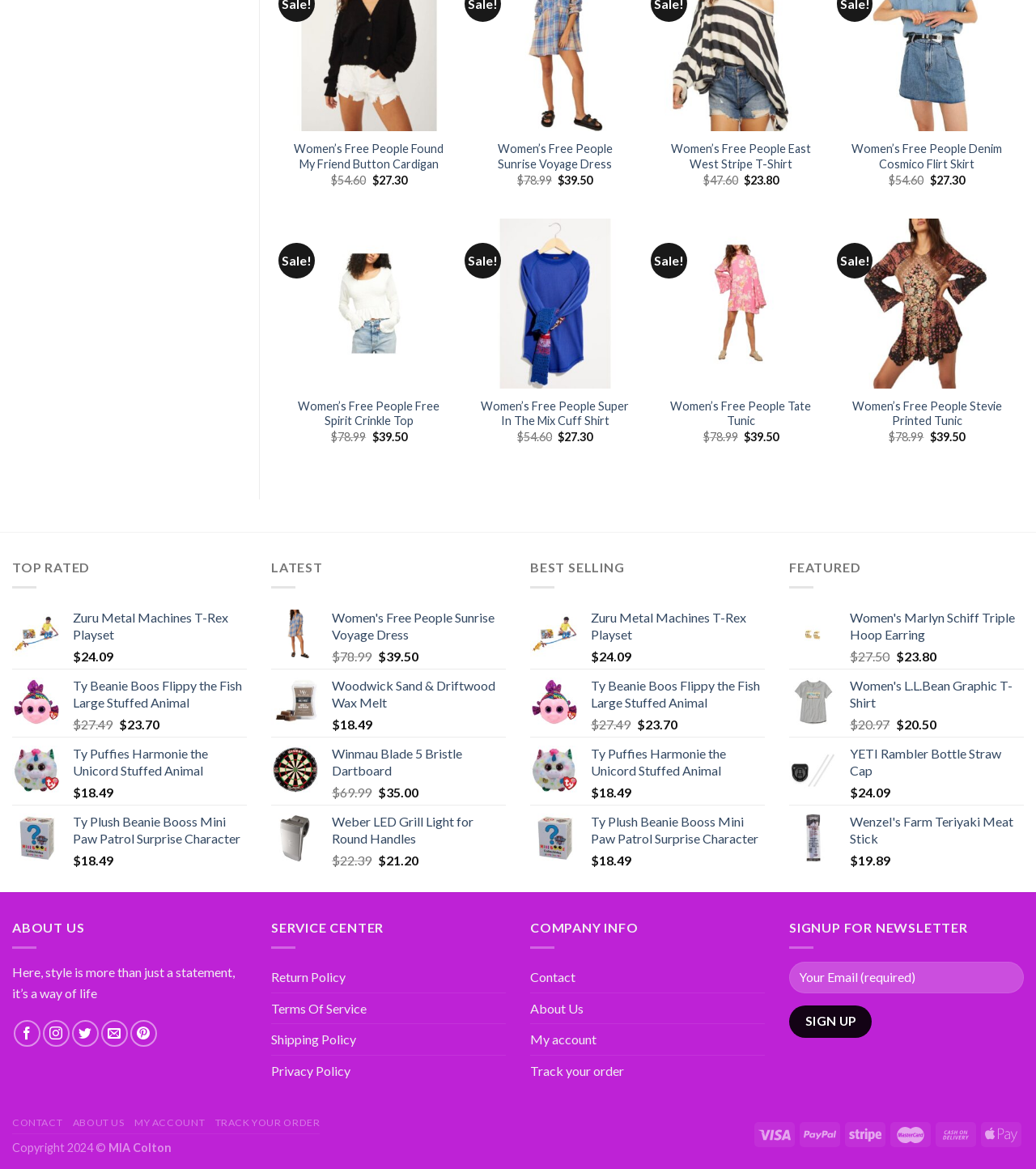Respond to the following query with just one word or a short phrase: 
How many 'QUICK VIEW' links are on the page?

8